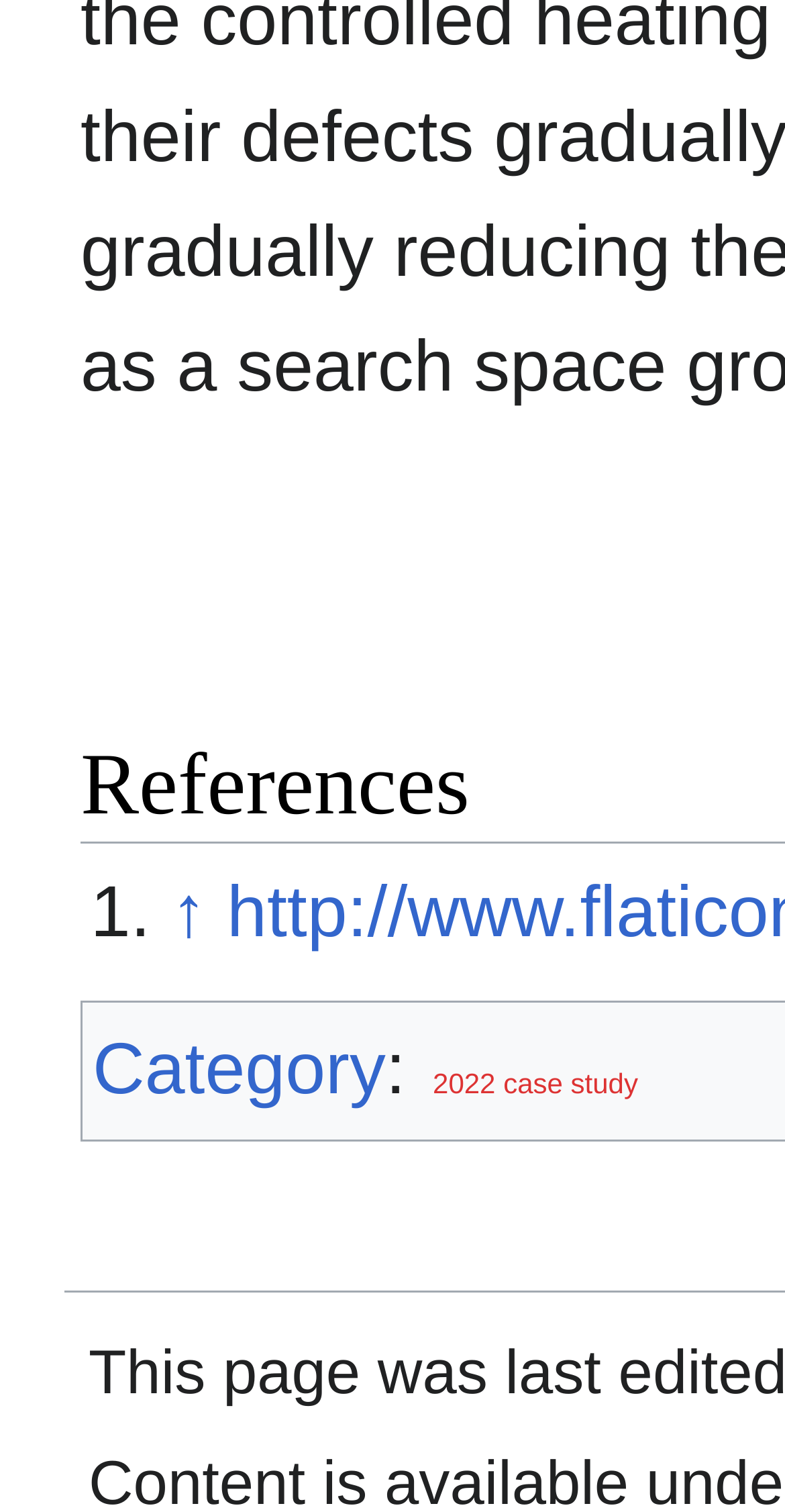Determine the bounding box coordinates for the UI element described. Format the coordinates as (top-left x, top-left y, bottom-right x, bottom-right y) and ensure all values are between 0 and 1. Element description: ↑

[0.217, 0.576, 0.263, 0.629]